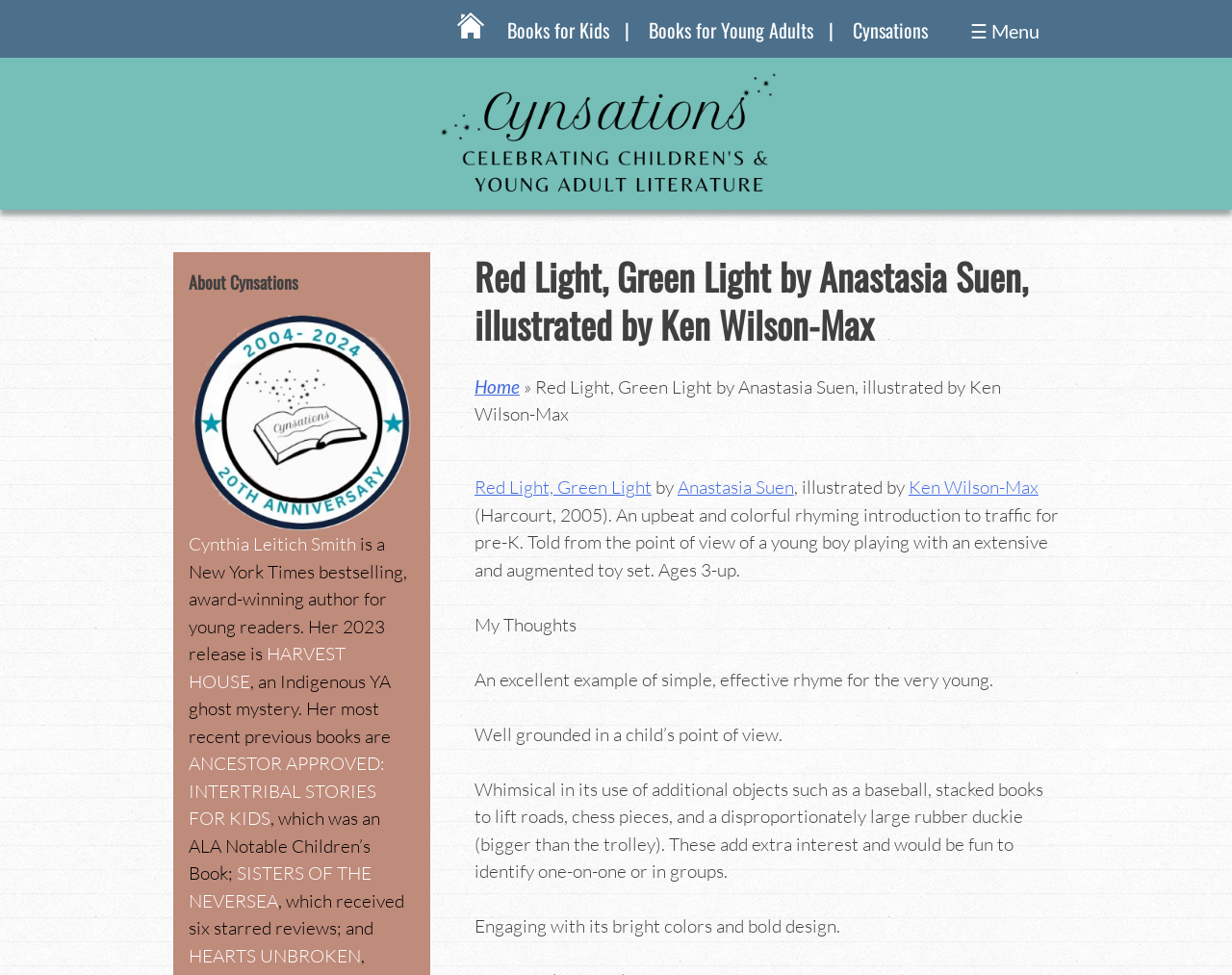Could you provide the bounding box coordinates for the portion of the screen to click to complete this instruction: "Click on Cynthia Leitich Smith"?

[0.371, 0.001, 0.393, 0.059]